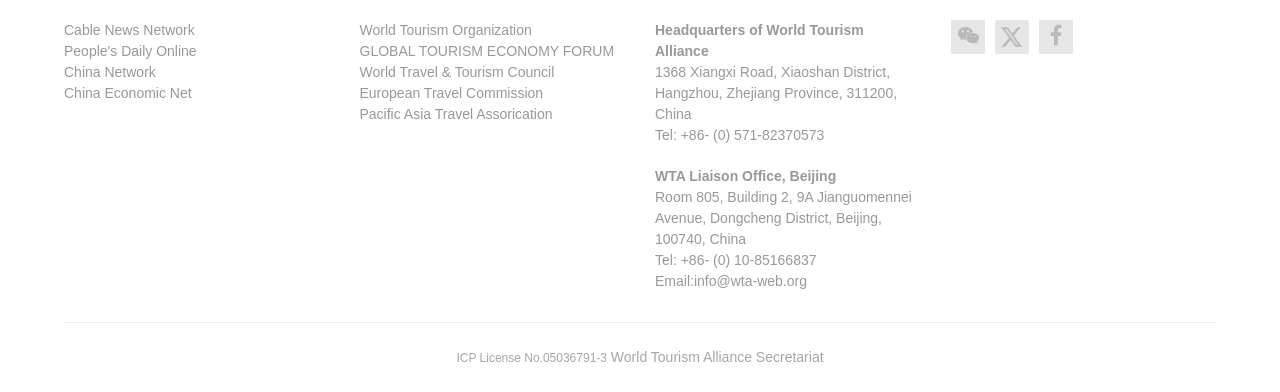Using the description: "World Travel & Tourism Council", determine the UI element's bounding box coordinates. Ensure the coordinates are in the format of four float numbers between 0 and 1, i.e., [left, top, right, bottom].

[0.281, 0.157, 0.488, 0.211]